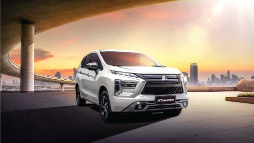Refer to the image and provide a thorough answer to this question:
What is the setting of the image?

The caption describes the city skyline visible in the distance, suggesting an urban setting that showcases the vehicle's stylish design and robust performance.